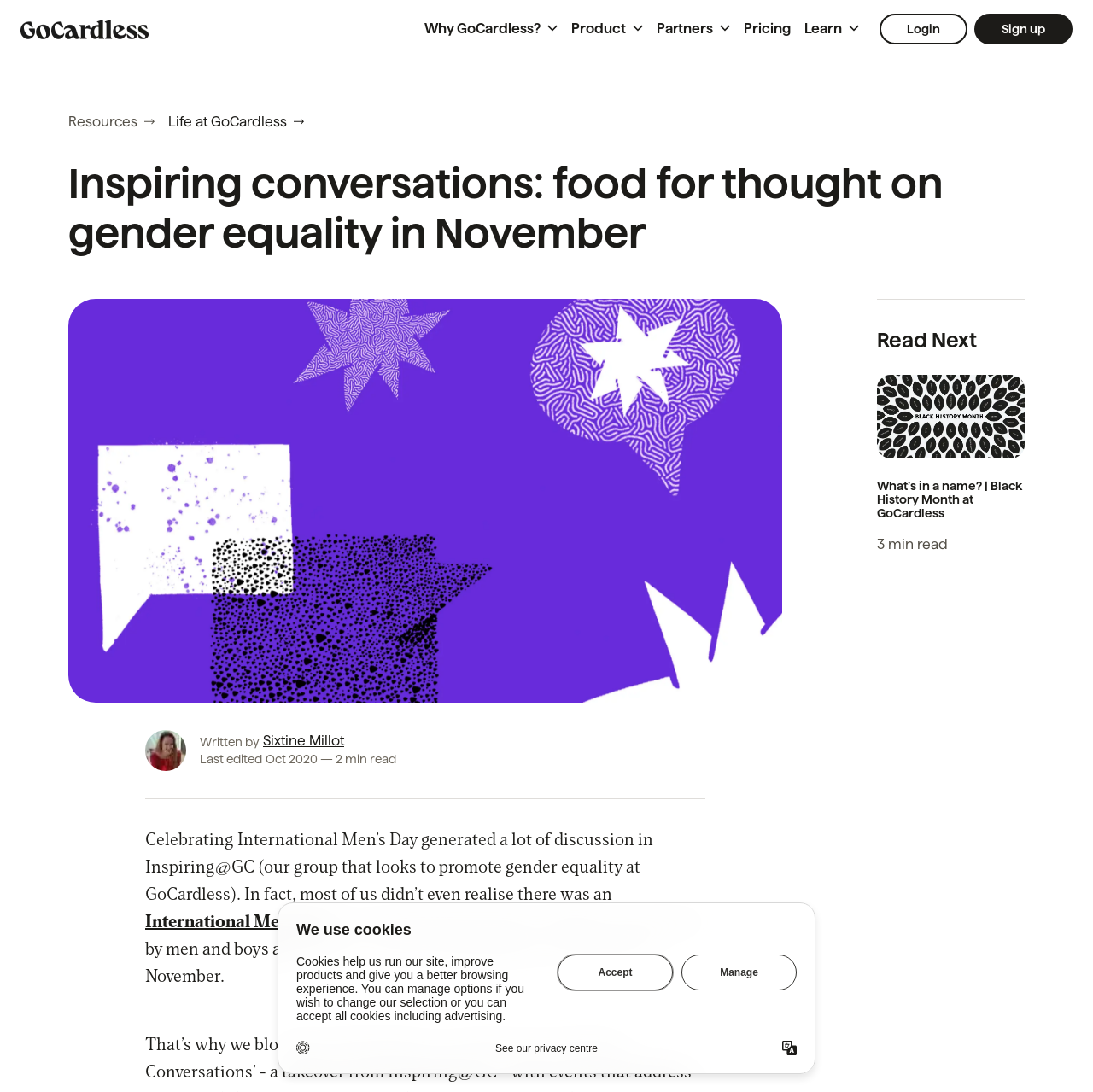What is the purpose of the 'We use cookies' dialog?
Please look at the screenshot and answer using one word or phrase.

To inform about cookies